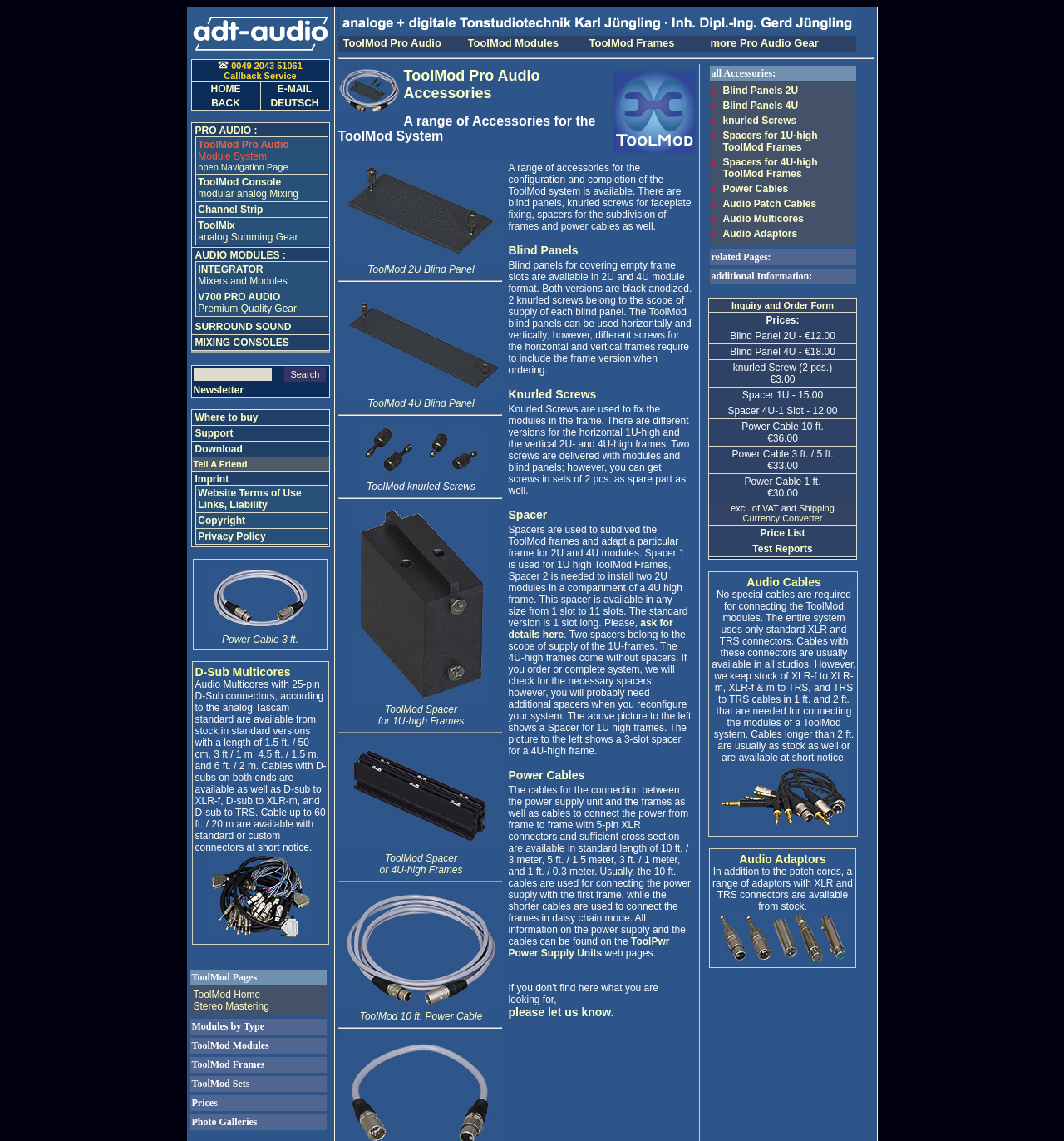Please mark the clickable region by giving the bounding box coordinates needed to complete this instruction: "fill out Inquiry and Order Form".

[0.666, 0.261, 0.805, 0.274]